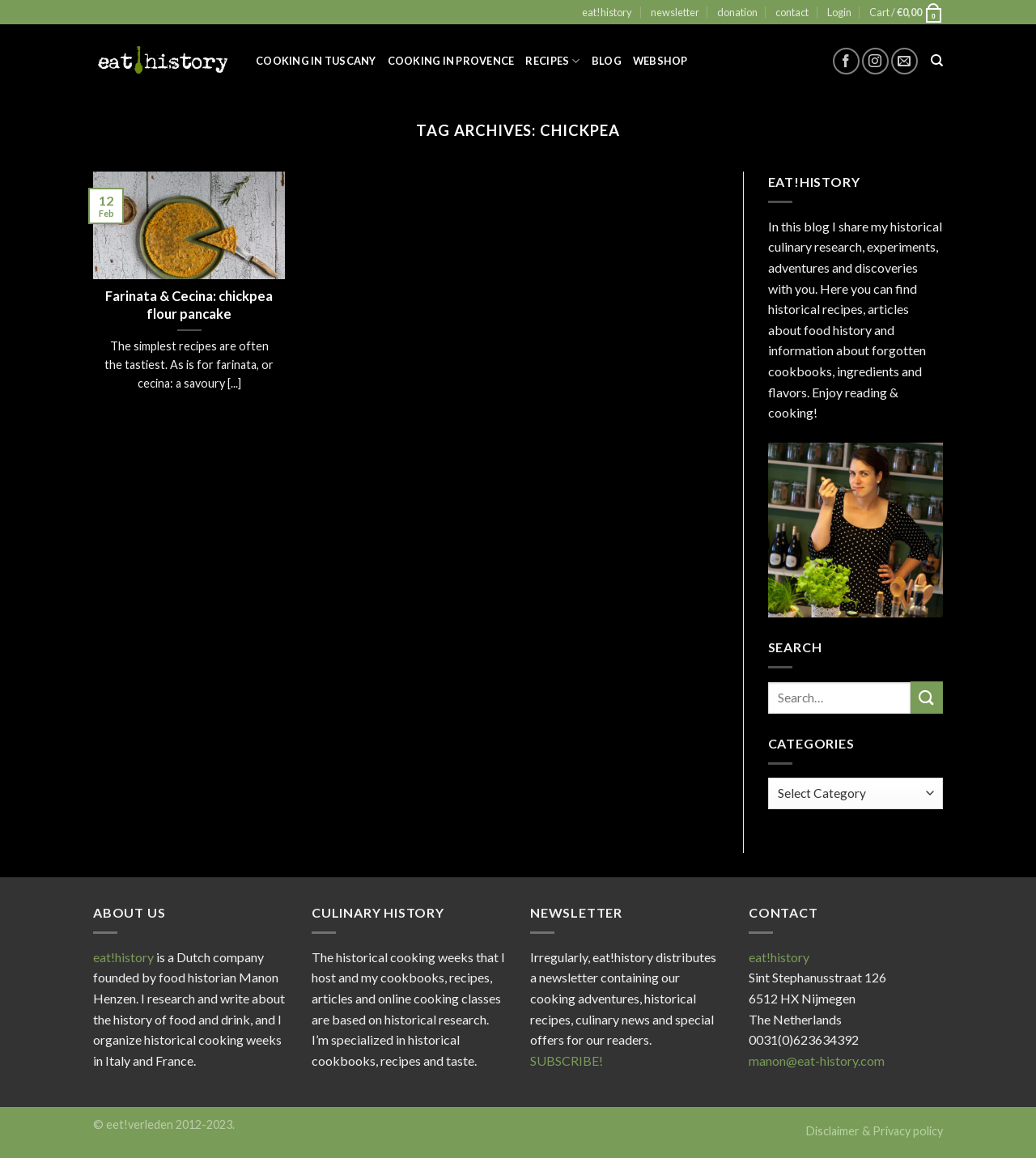Please provide the bounding box coordinates for the element that needs to be clicked to perform the following instruction: "Follow on Facebook". The coordinates should be given as four float numbers between 0 and 1, i.e., [left, top, right, bottom].

[0.804, 0.041, 0.83, 0.064]